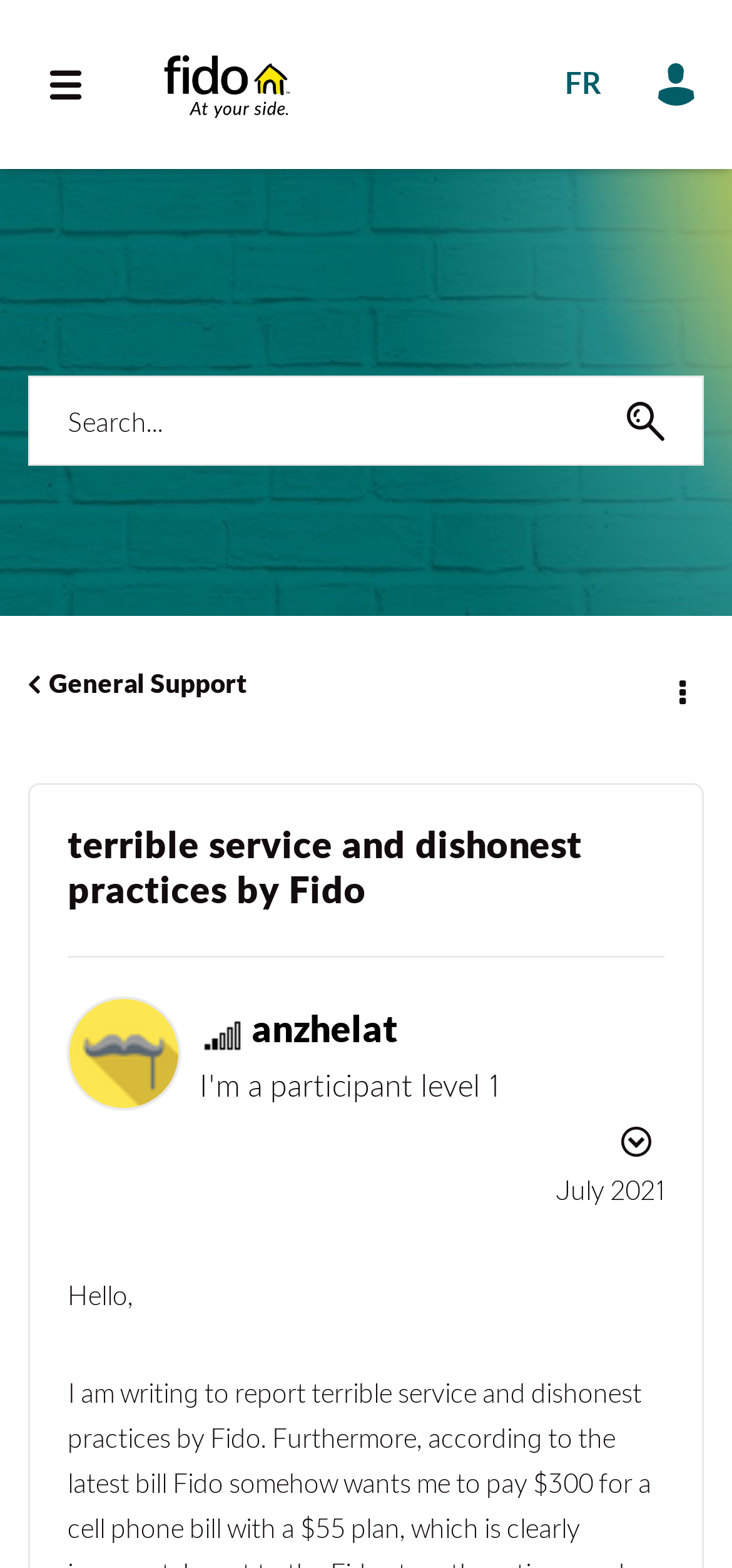Identify the bounding box coordinates necessary to click and complete the given instruction: "View profile of anzhelat".

[0.344, 0.642, 0.544, 0.669]